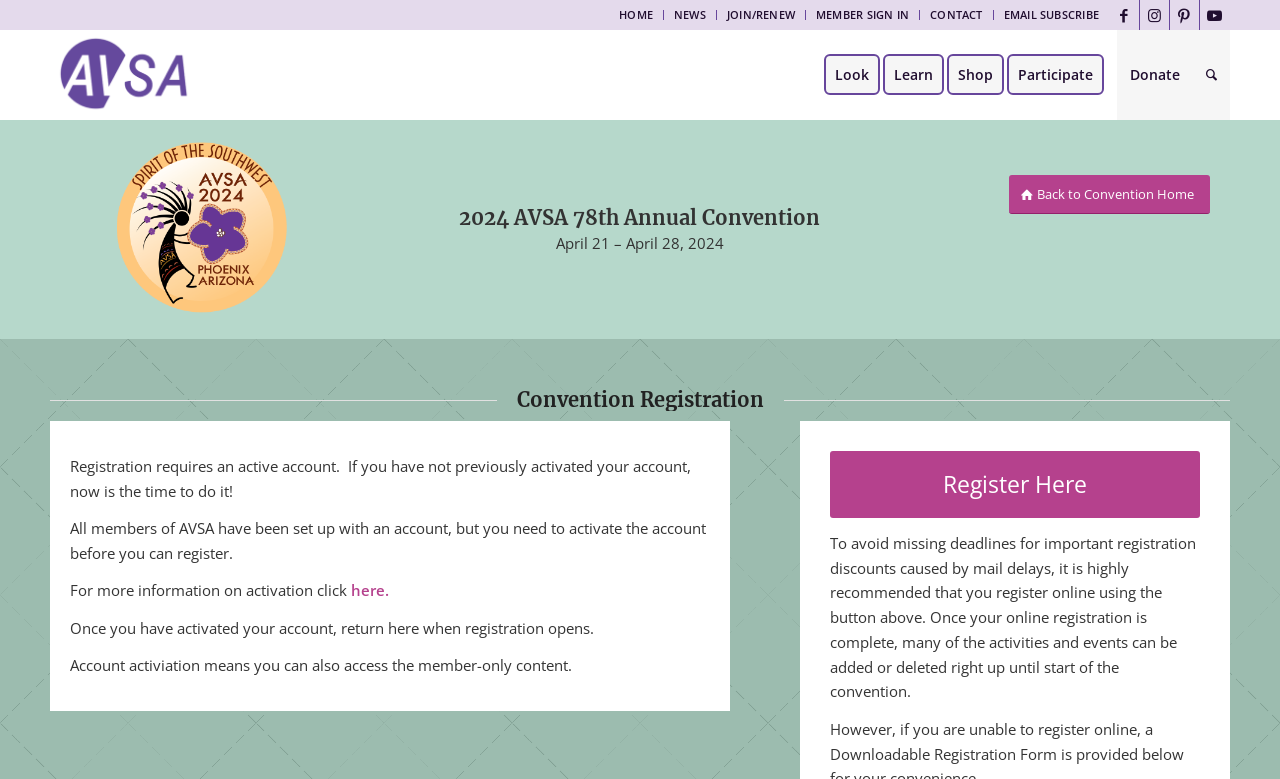Indicate the bounding box coordinates of the clickable region to achieve the following instruction: "Learn more about African Violet Society."

[0.69, 0.039, 0.748, 0.154]